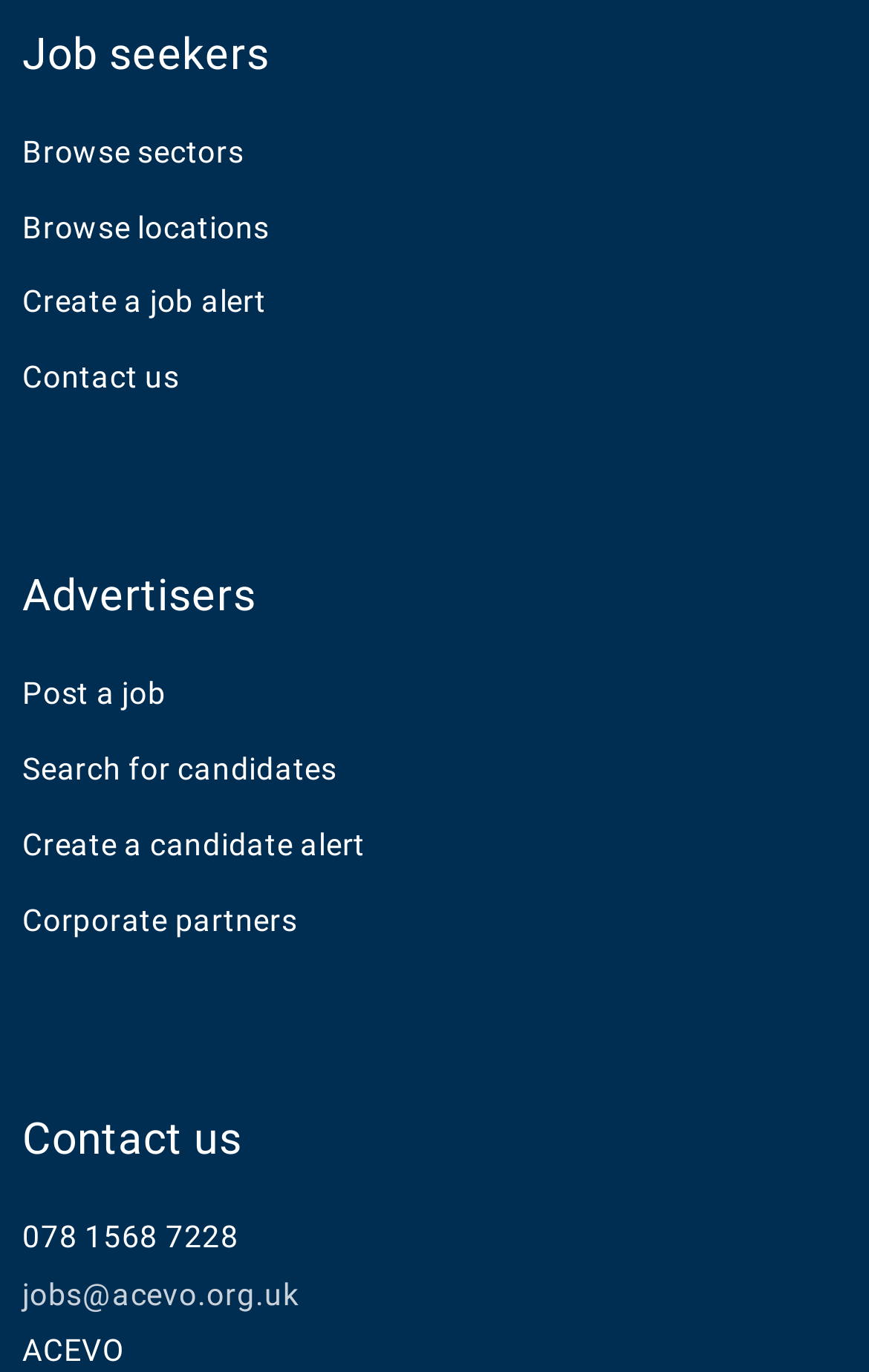Answer the question below using just one word or a short phrase: 
What is the phone number for contact?

078 1568 7228